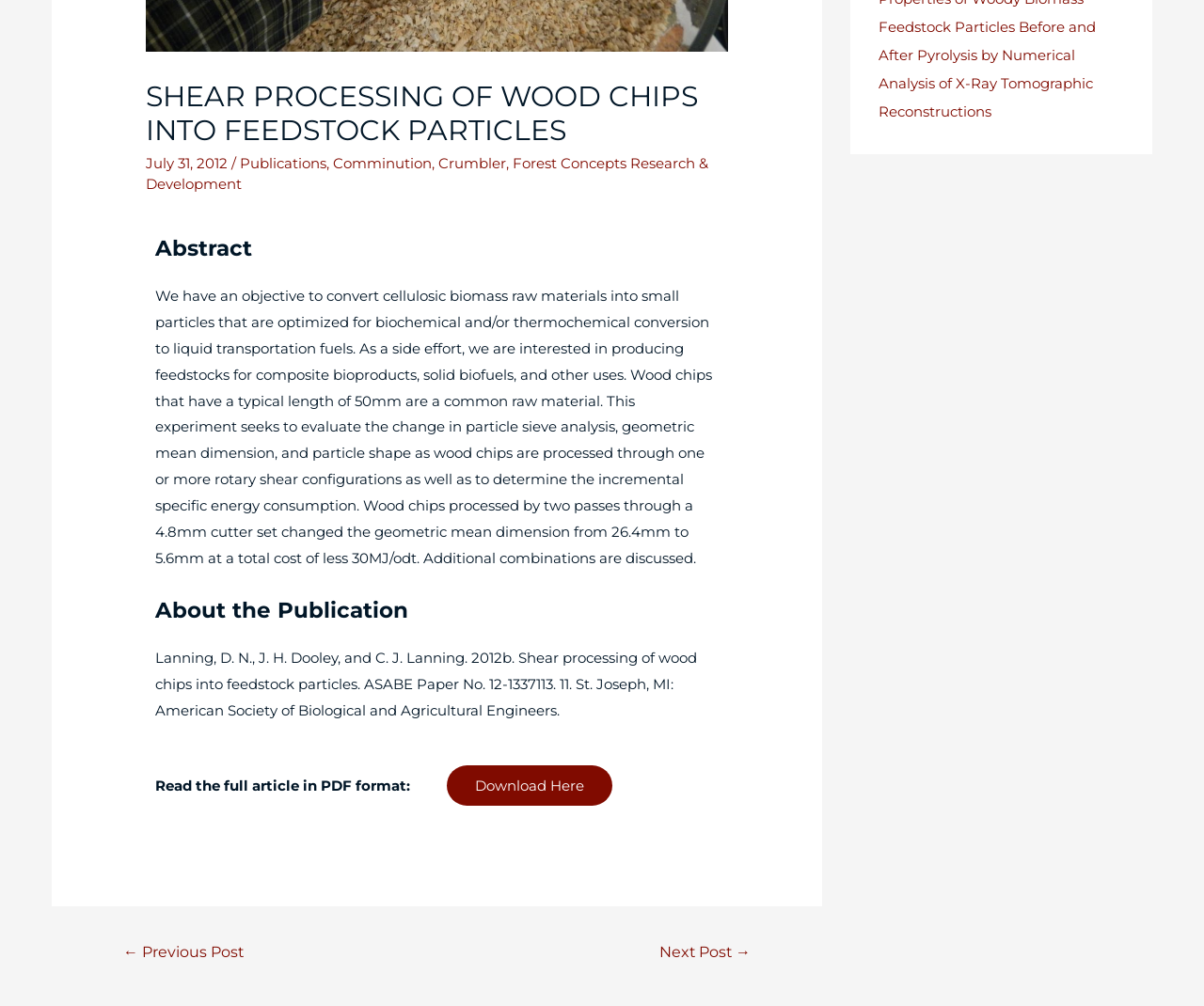Determine the bounding box of the UI element mentioned here: "Download Here". The coordinates must be in the format [left, top, right, bottom] with values ranging from 0 to 1.

[0.371, 0.76, 0.508, 0.801]